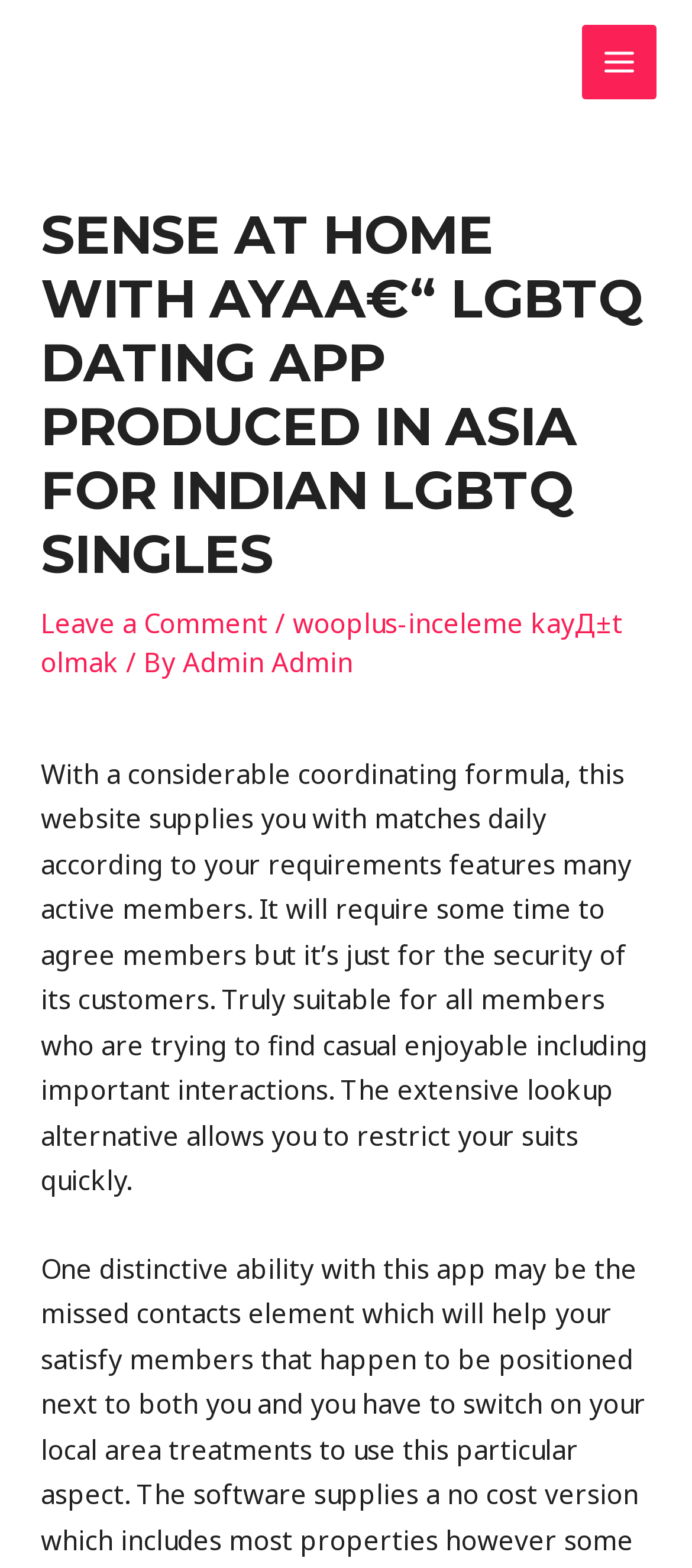What feature allows users to restrict their matches quickly?
Answer the question with a thorough and detailed explanation.

According to the webpage, the app has an extensive search option that allows users to restrict their matches quickly, making it easier for them to find compatible partners.